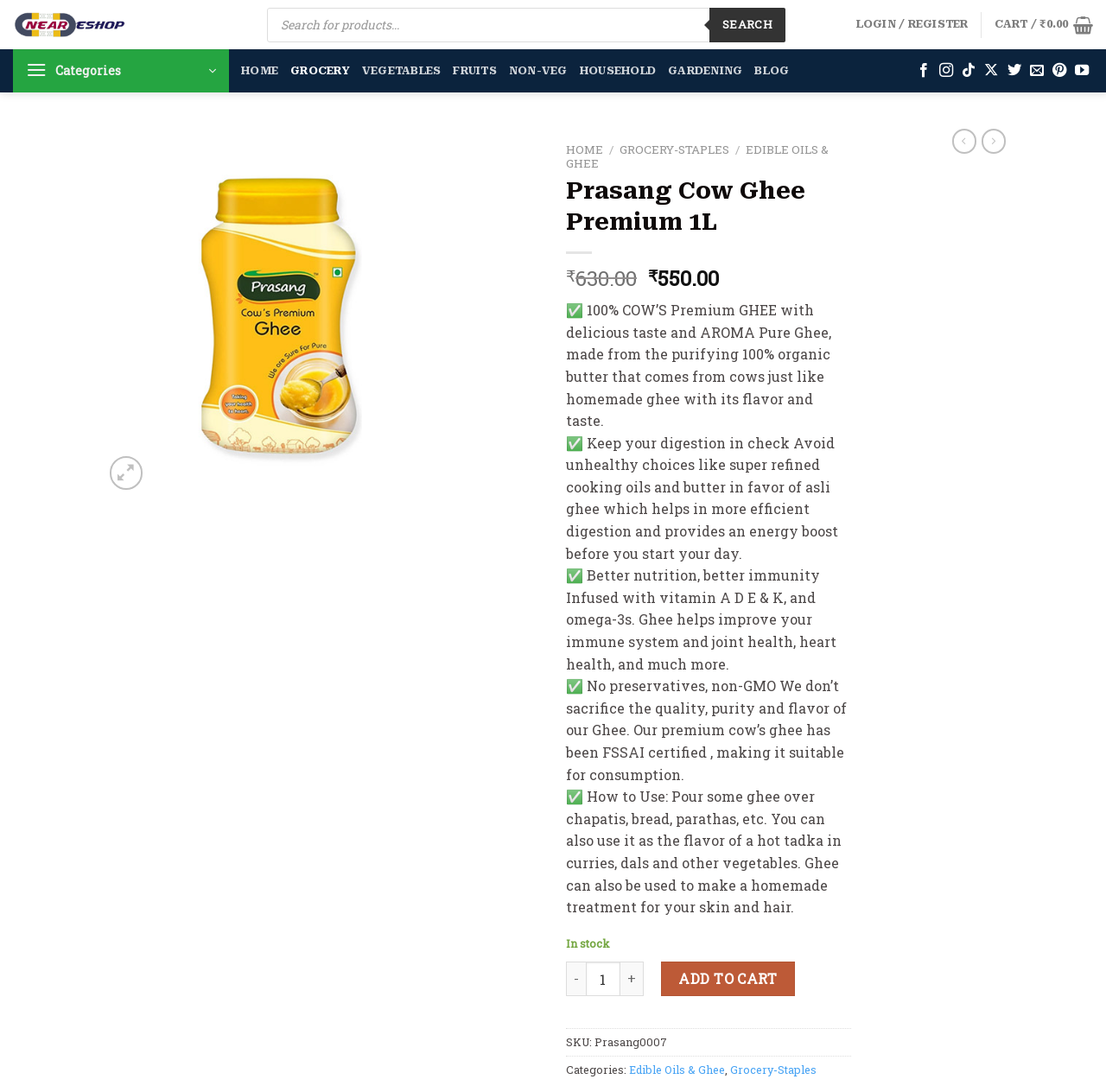Please mark the clickable region by giving the bounding box coordinates needed to complete this instruction: "Click on login/register".

[0.774, 0.007, 0.876, 0.039]